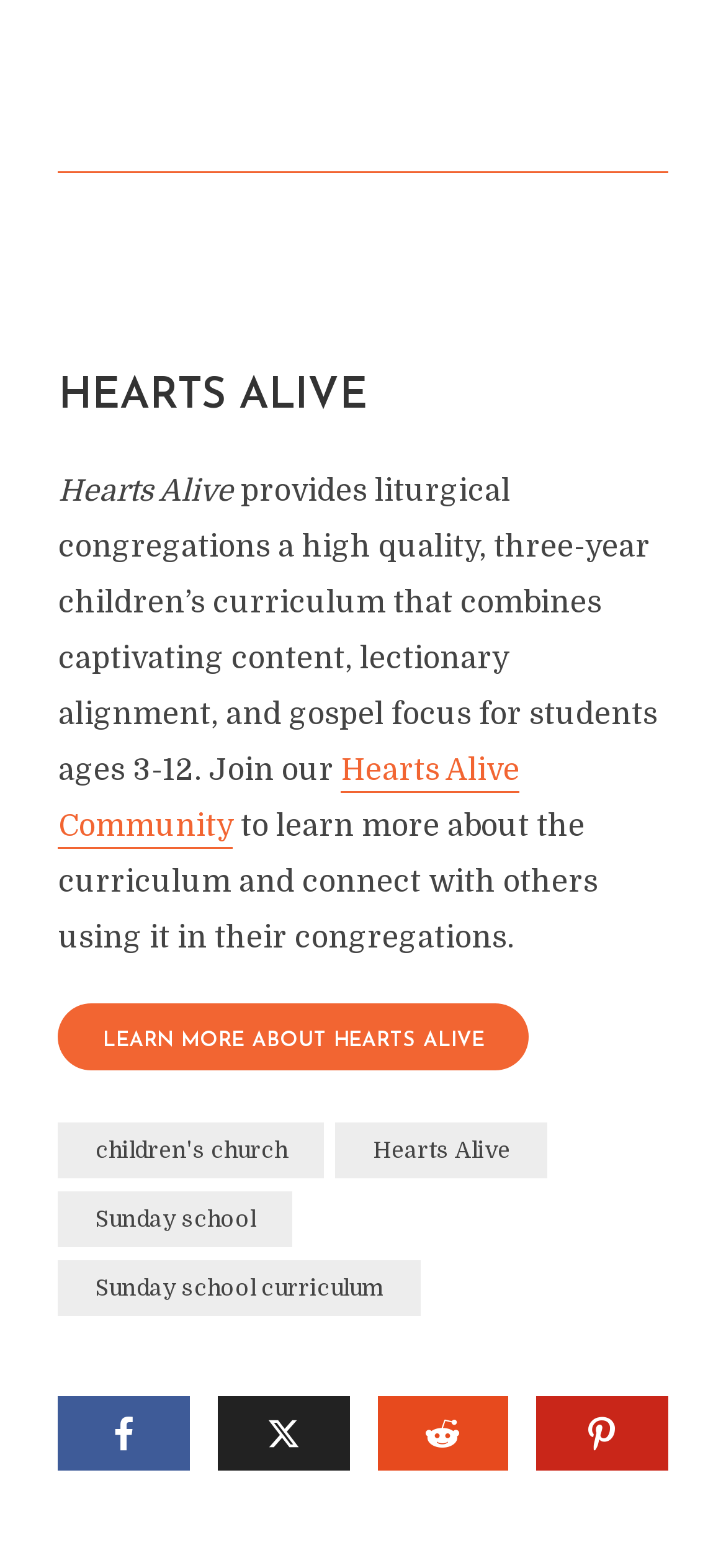Using the information in the image, could you please answer the following question in detail:
What is the age range of the students for this curriculum?

The age range of the students can be found in the static text 'provides liturgical congregations a high quality, three-year children’s curriculum that combines captivating content, lectionary alignment, and gospel focus for students ages 3-12.' which describes the curriculum.